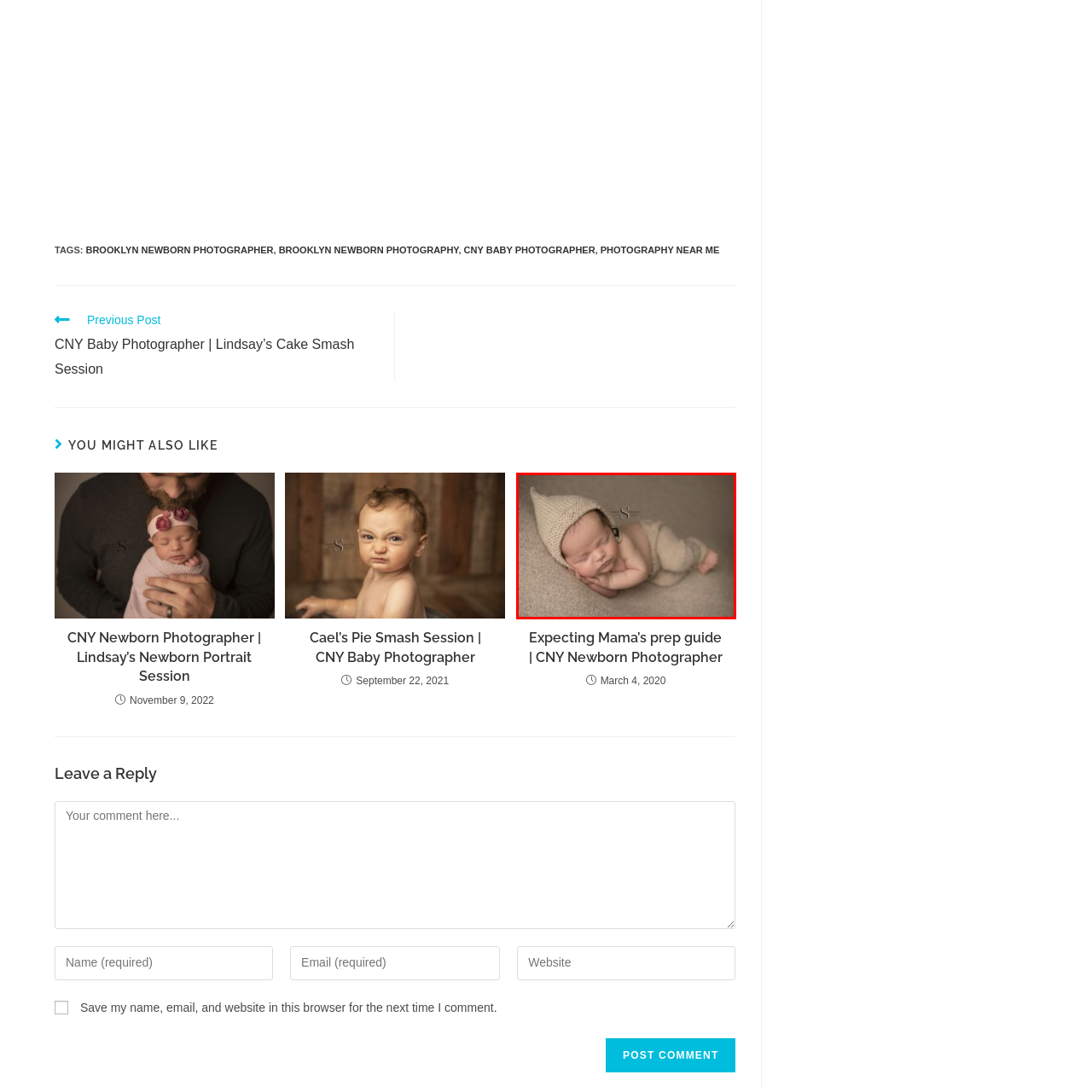Provide a thorough description of the image enclosed within the red border.

A tranquil scene captures a newborn sleeping peacefully, wrapped in a cozy knit outfit. The baby, serene and content, is posed on a soft, neutral-toned background, with a delicate pointed hat adorning their head. This sweet portrayal showcases the artistry of newborn photography, highlighting the innocence and beauty of early life. The setting is designed to convey warmth and comfort, making it a perfect representation of a newborn's delicate nature. This image is part of a collection related to CNY Newborn Photography, specifically emphasizing the expertise of photographers in capturing such precious moments.